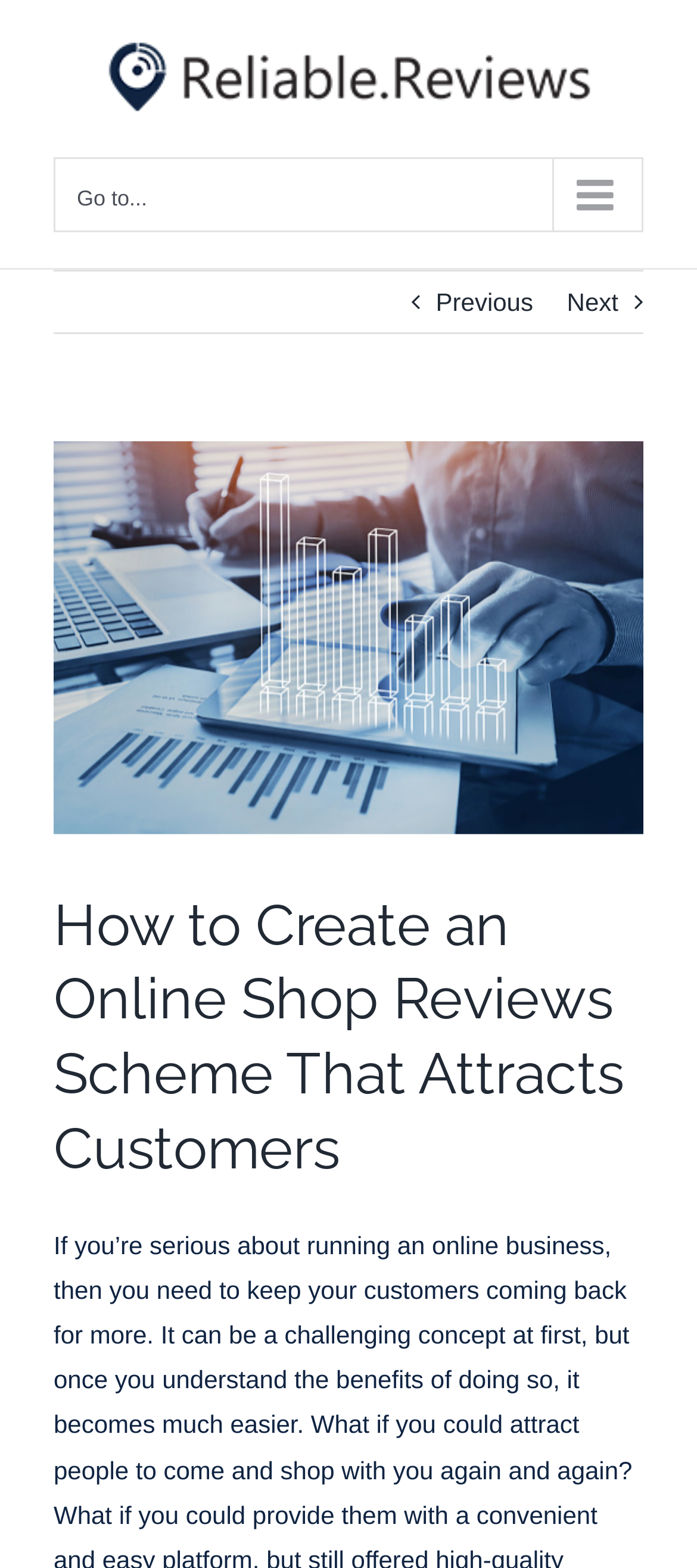Return the bounding box coordinates of the UI element that corresponds to this description: "Go to...". The coordinates must be given as four float numbers in the range of 0 and 1, [left, top, right, bottom].

[0.077, 0.1, 0.923, 0.148]